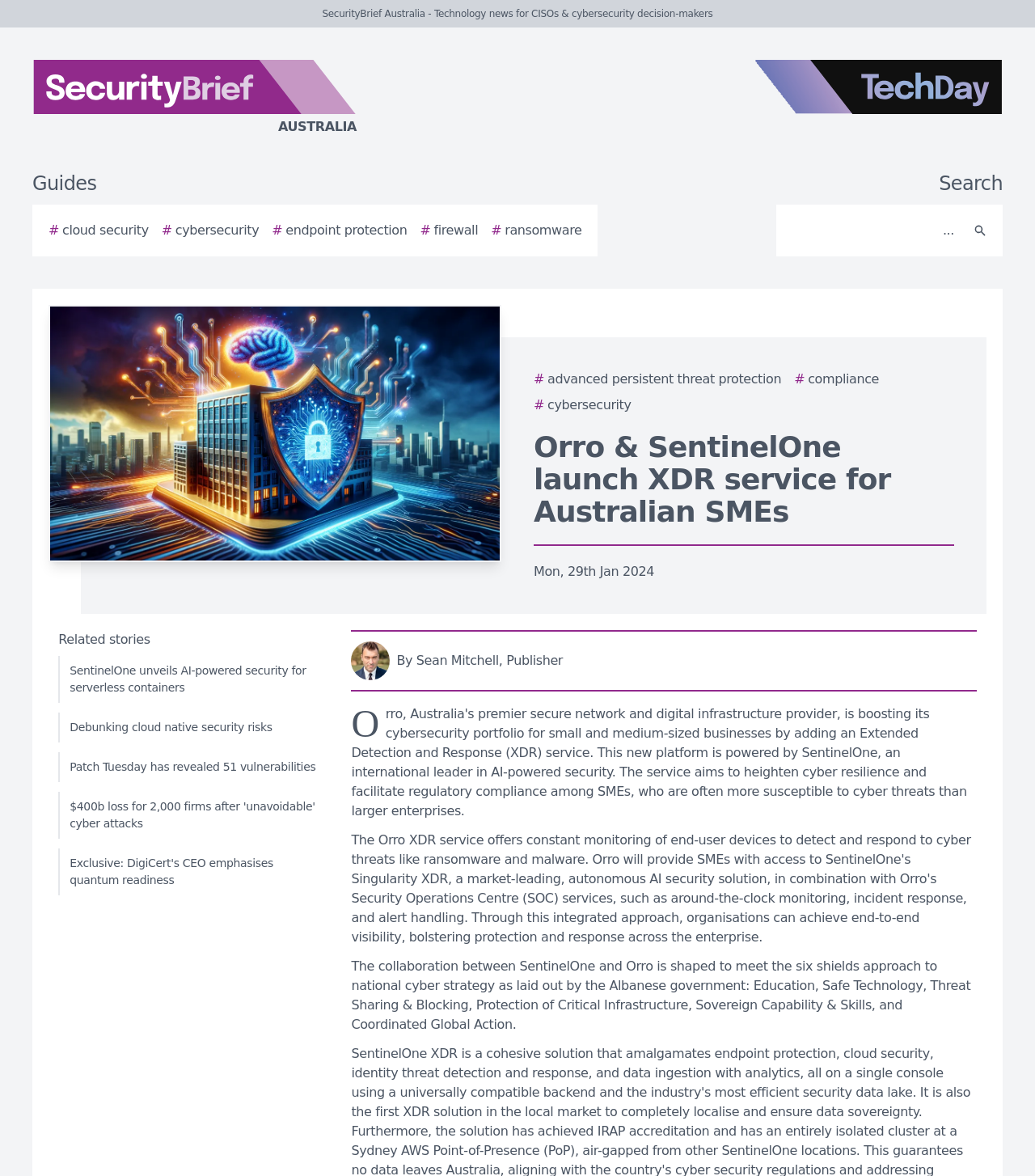Elaborate on the information and visuals displayed on the webpage.

The webpage appears to be a news article or blog post from SecurityBrief Australia, a technology news website for CISOs and cybersecurity decision-makers. At the top of the page, there is a logo of SecurityBrief Australia on the left and a TechDay logo on the right. Below the logos, there are several links to guides and topics related to cybersecurity, such as cloud security, endpoint protection, and ransomware.

On the top right corner, there is a search bar with a search button. Below the search bar, there is a featured story with an image and a heading that reads "Orro & SentinelOne launch XDR service for Australian SMEs". The article is dated Mon, 29th Jan 2024, and has an author image and name, Sean Mitchell, Publisher.

The article itself discusses the collaboration between SentinelOne and Orro to provide cybersecurity services to Australian SMEs, with a focus on meeting the national cyber strategy. The text is divided into paragraphs, with a section highlighting the six shields approach to national cyber strategy.

Below the article, there is a section titled "Related stories" with five links to other news articles, including "SentinelOne unveils AI-powered security for serverless containers", "Debunking cloud native security risks", and others.